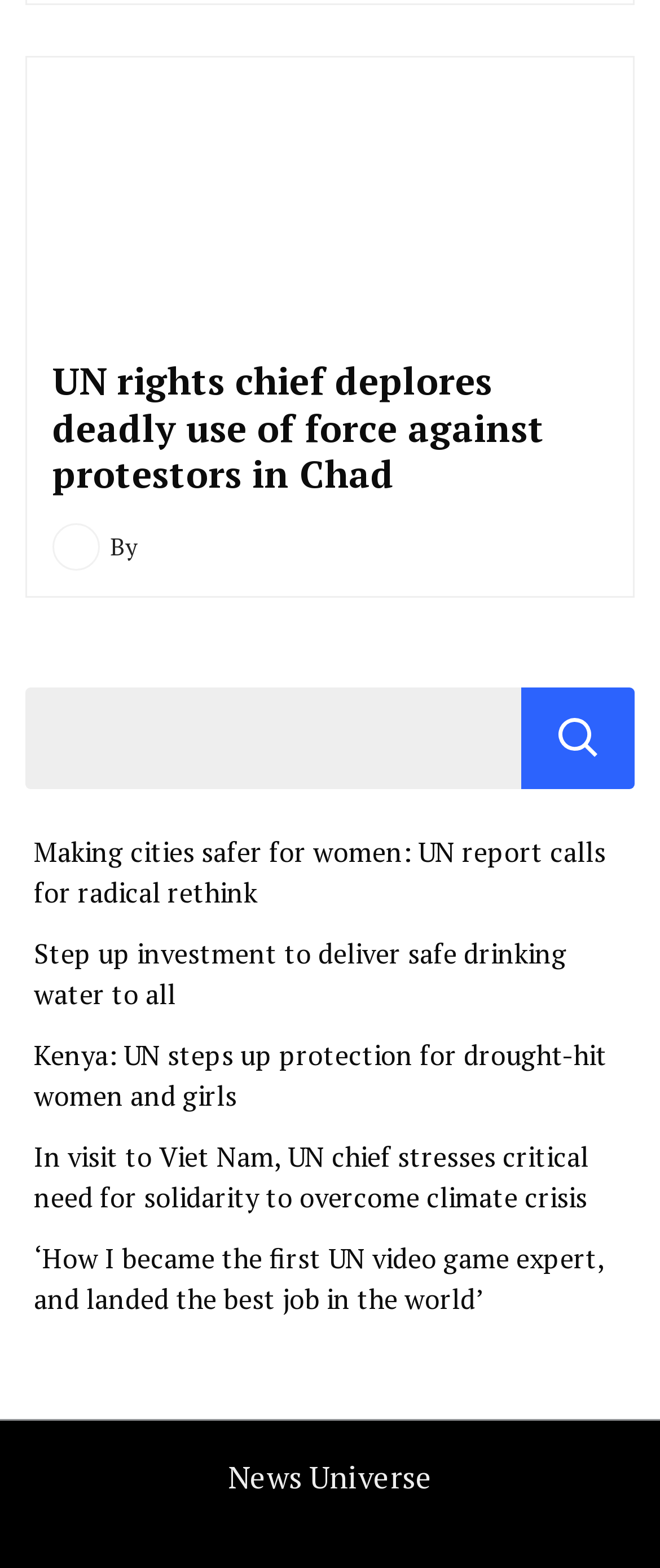How many links are in the article section?
Based on the screenshot, respond with a single word or phrase.

2